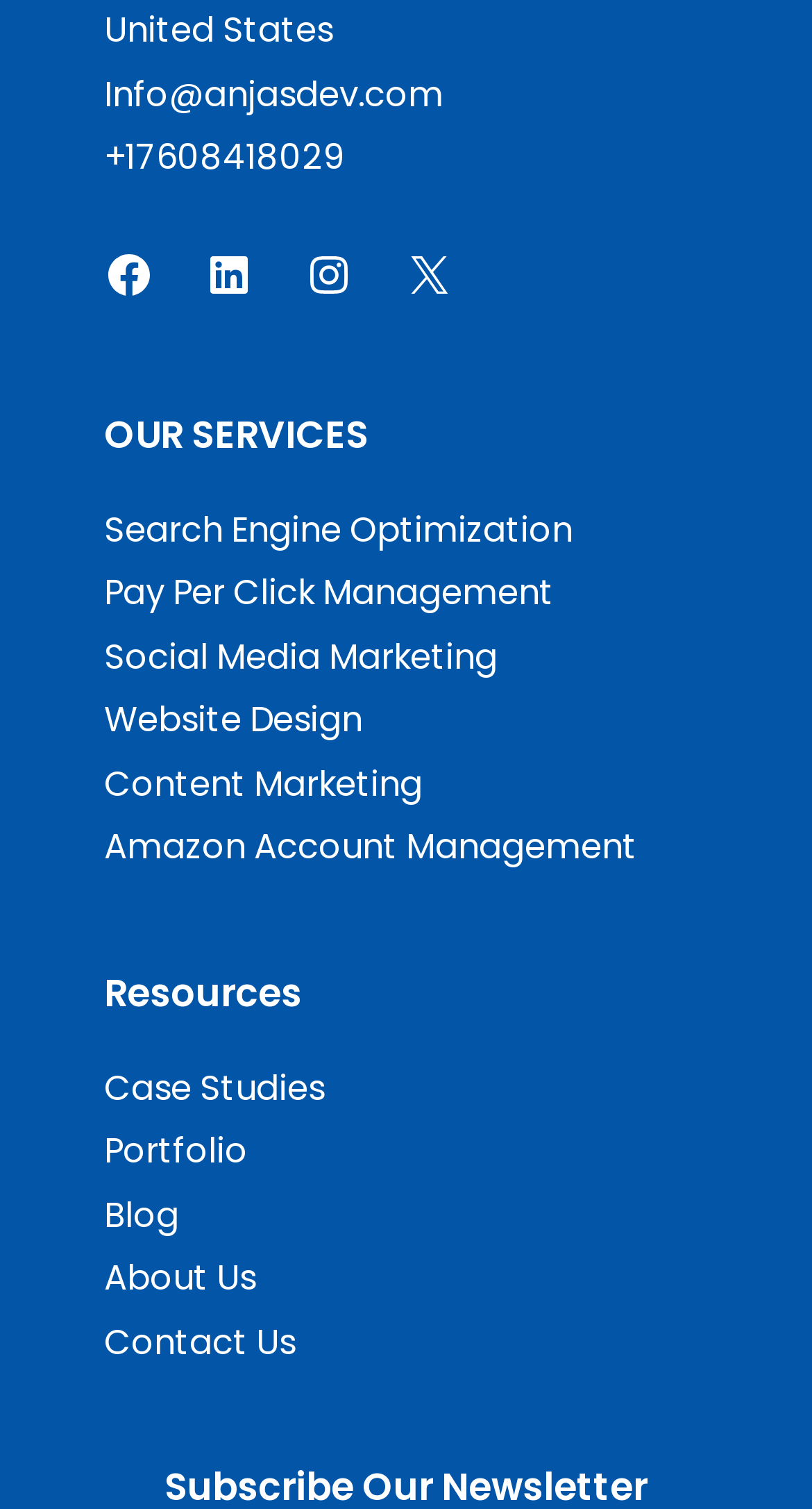Bounding box coordinates are specified in the format (top-left x, top-left y, bottom-right x, bottom-right y). All values are floating point numbers bounded between 0 and 1. Please provide the bounding box coordinate of the region this sentence describes: Contact Us

[0.128, 0.873, 0.364, 0.905]